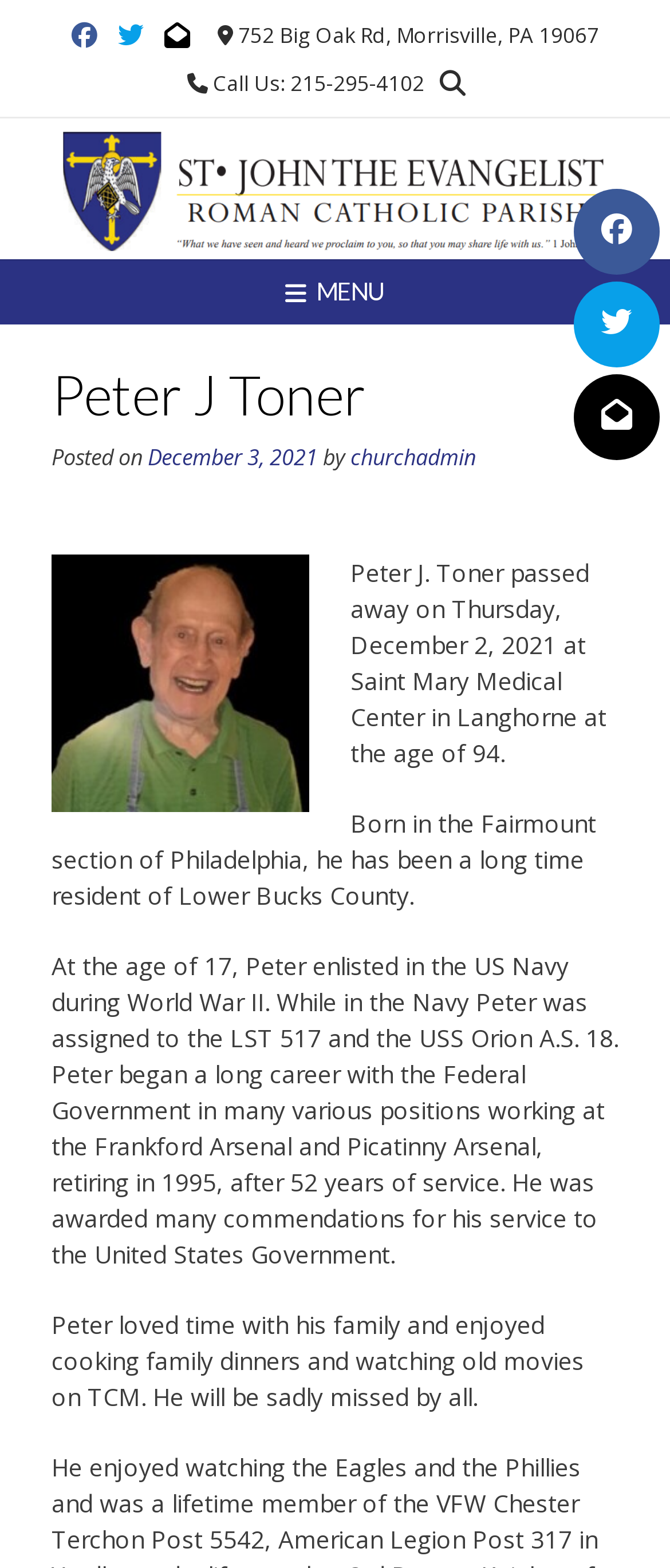Please identify the webpage's heading and generate its text content.

Peter J Toner